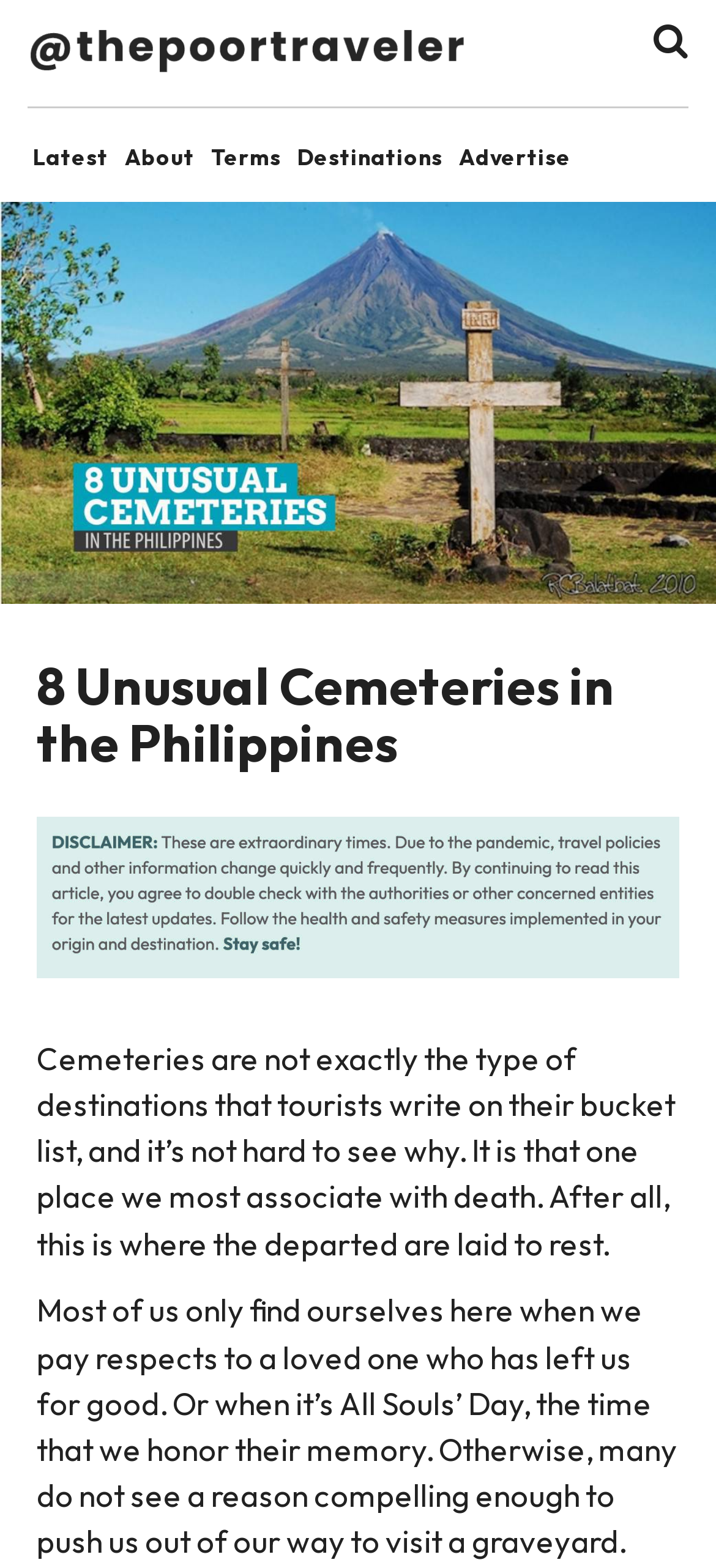Please identify the coordinates of the bounding box for the clickable region that will accomplish this instruction: "Read the '8 Unusual Cemeteries in the Philippines' heading".

[0.051, 0.42, 0.949, 0.492]